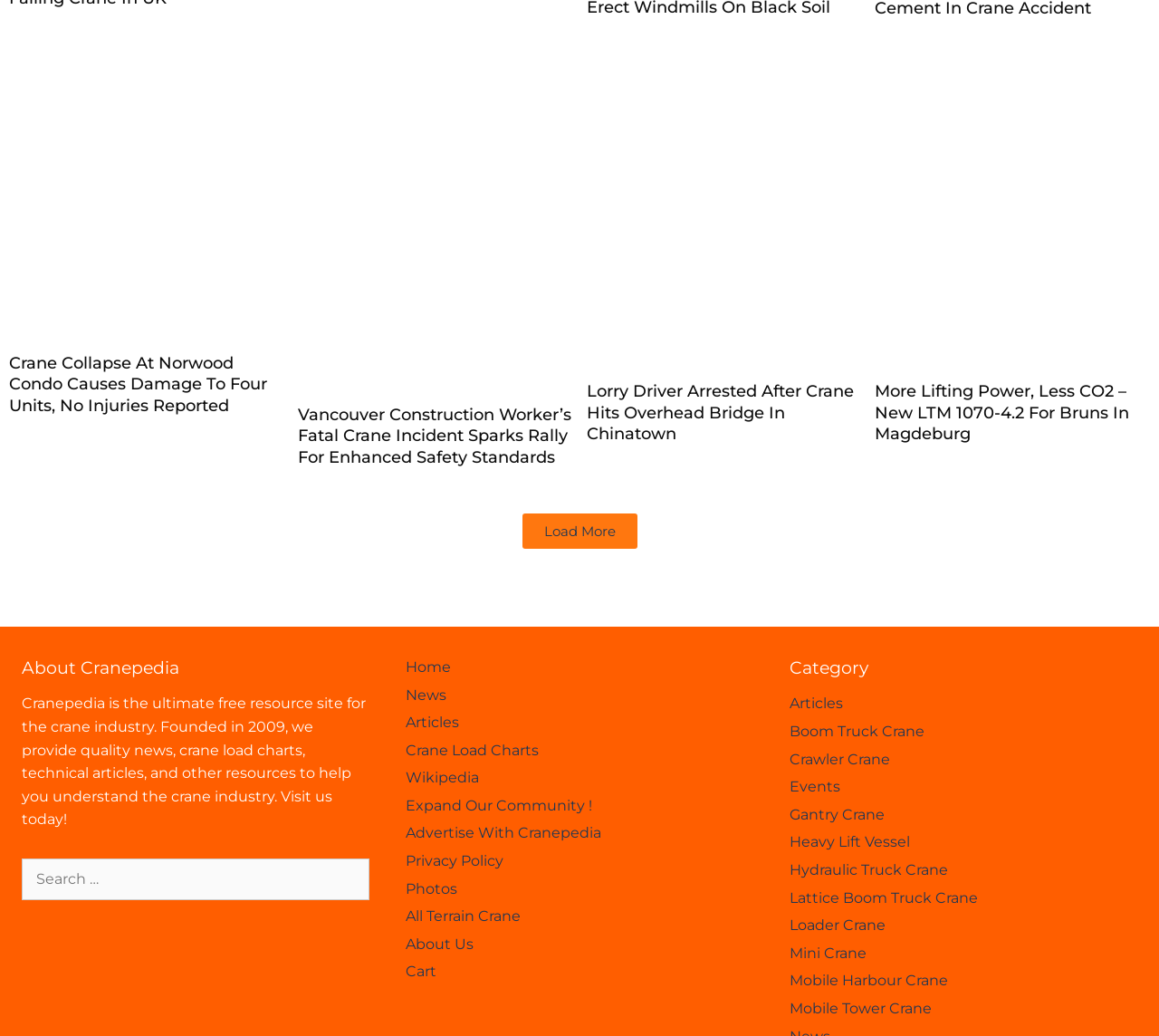Respond to the question below with a concise word or phrase:
What is the main topic of this website?

Crane industry